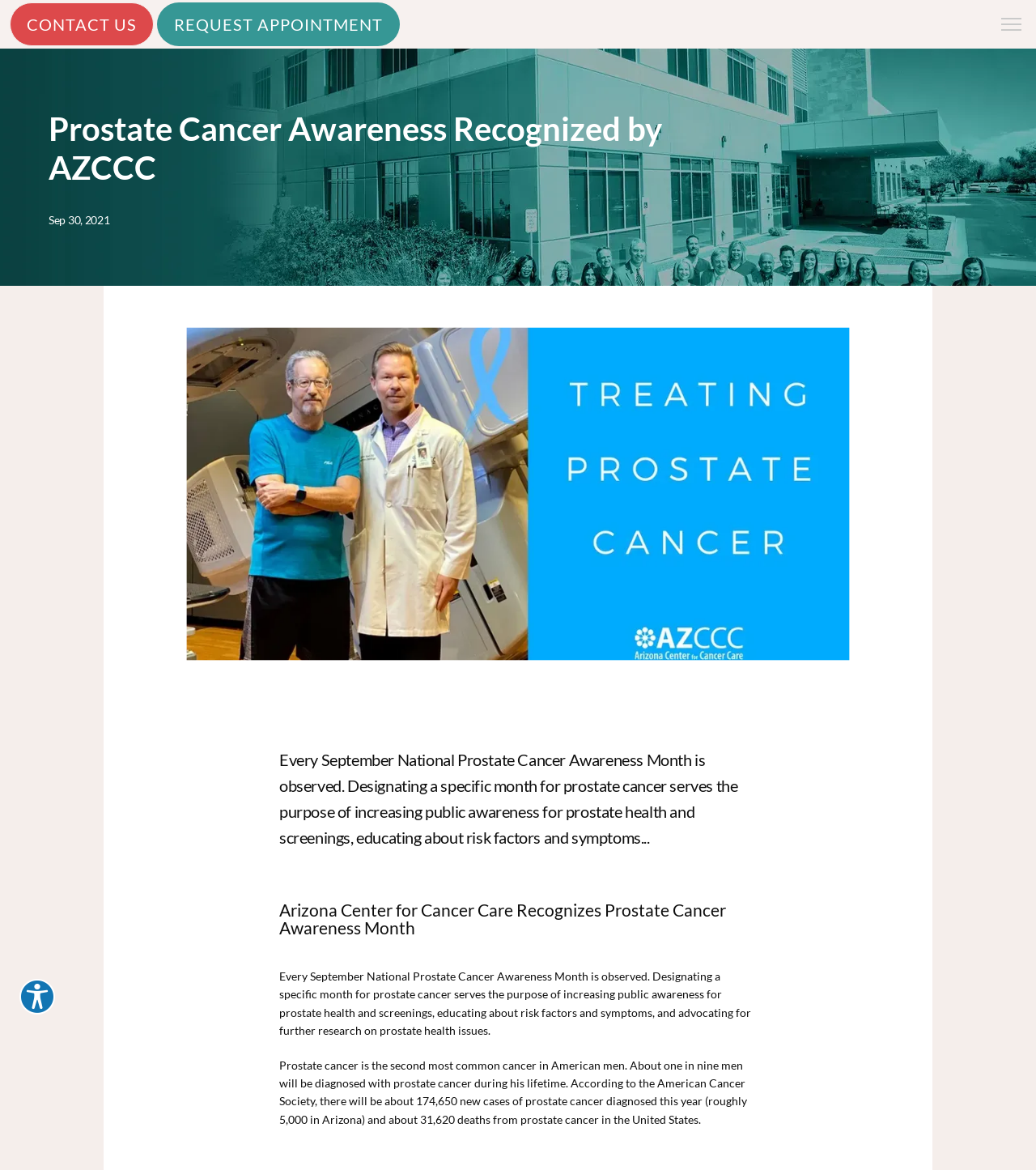Observe the image and answer the following question in detail: What is the location of the logo on the webpage?

Based on the bounding box coordinates, the logo is located at the top center of the webpage, with coordinates [0.401, 0.201, 0.599, 0.211].